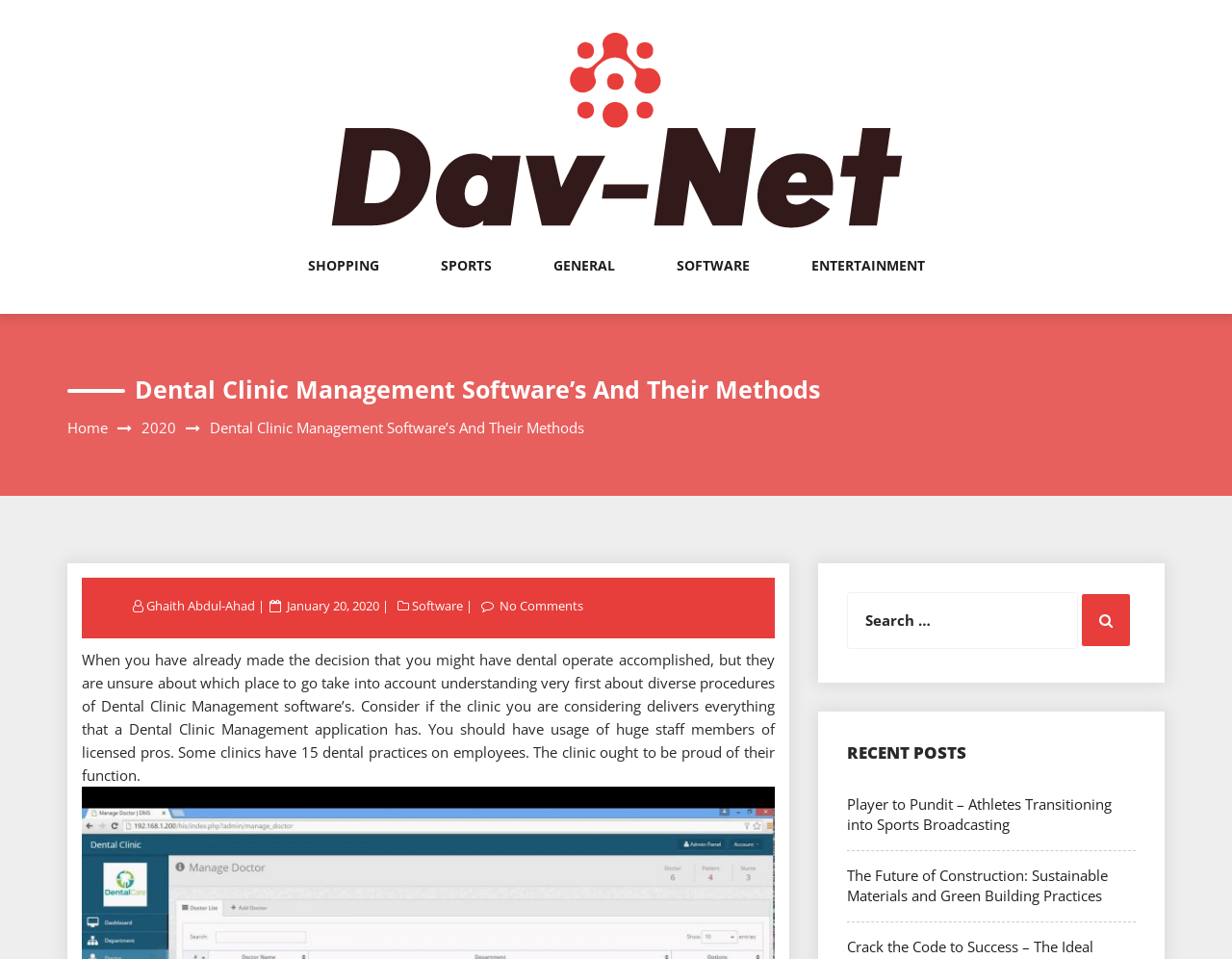Provide the bounding box coordinates of the area you need to click to execute the following instruction: "View recent posts".

[0.688, 0.772, 0.922, 0.798]